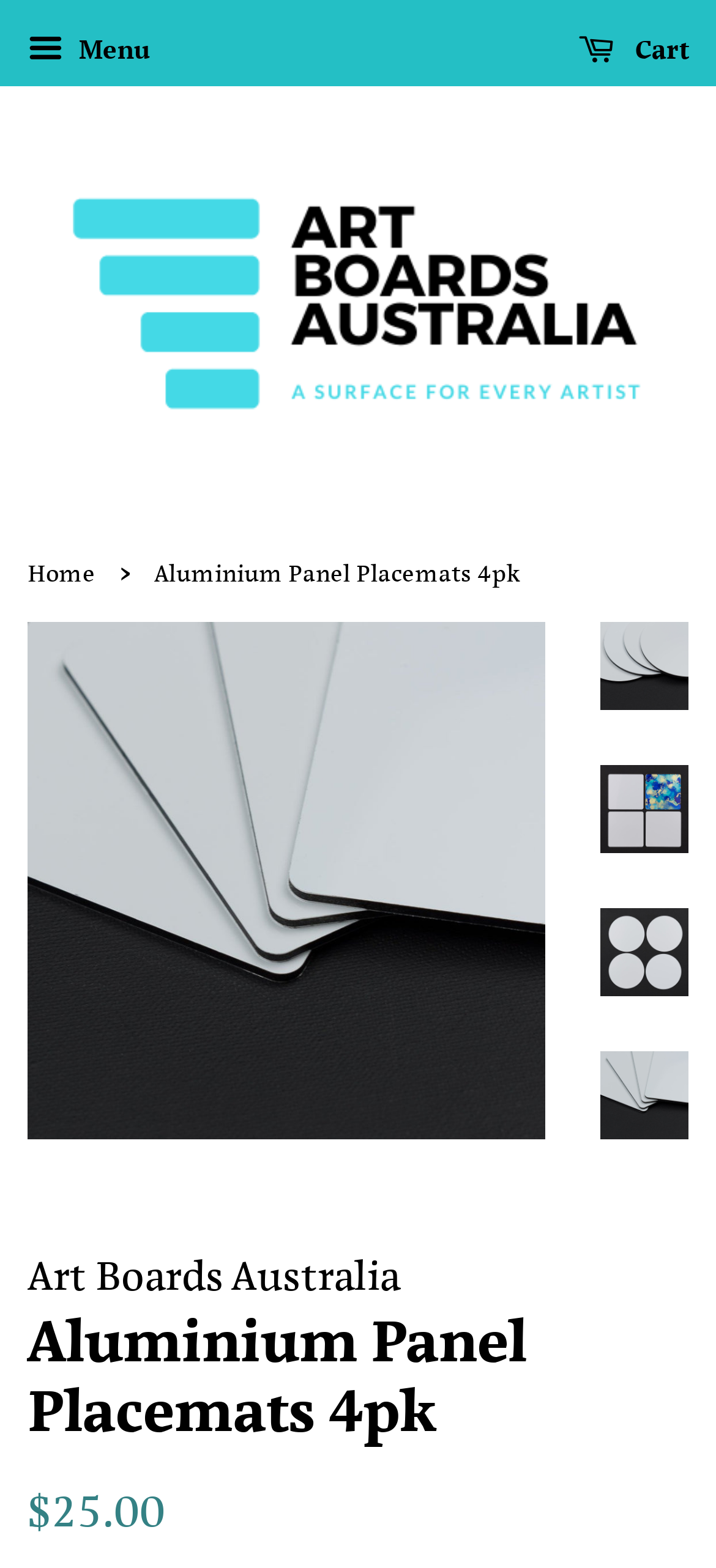What is the price of the Aluminium Panel Placemats?
Using the image as a reference, give an elaborate response to the question.

I found the price of the Aluminium Panel Placemats by looking at the StaticText element with the bounding box coordinates [0.038, 0.946, 0.231, 0.981], which contains the text '$25.00'.